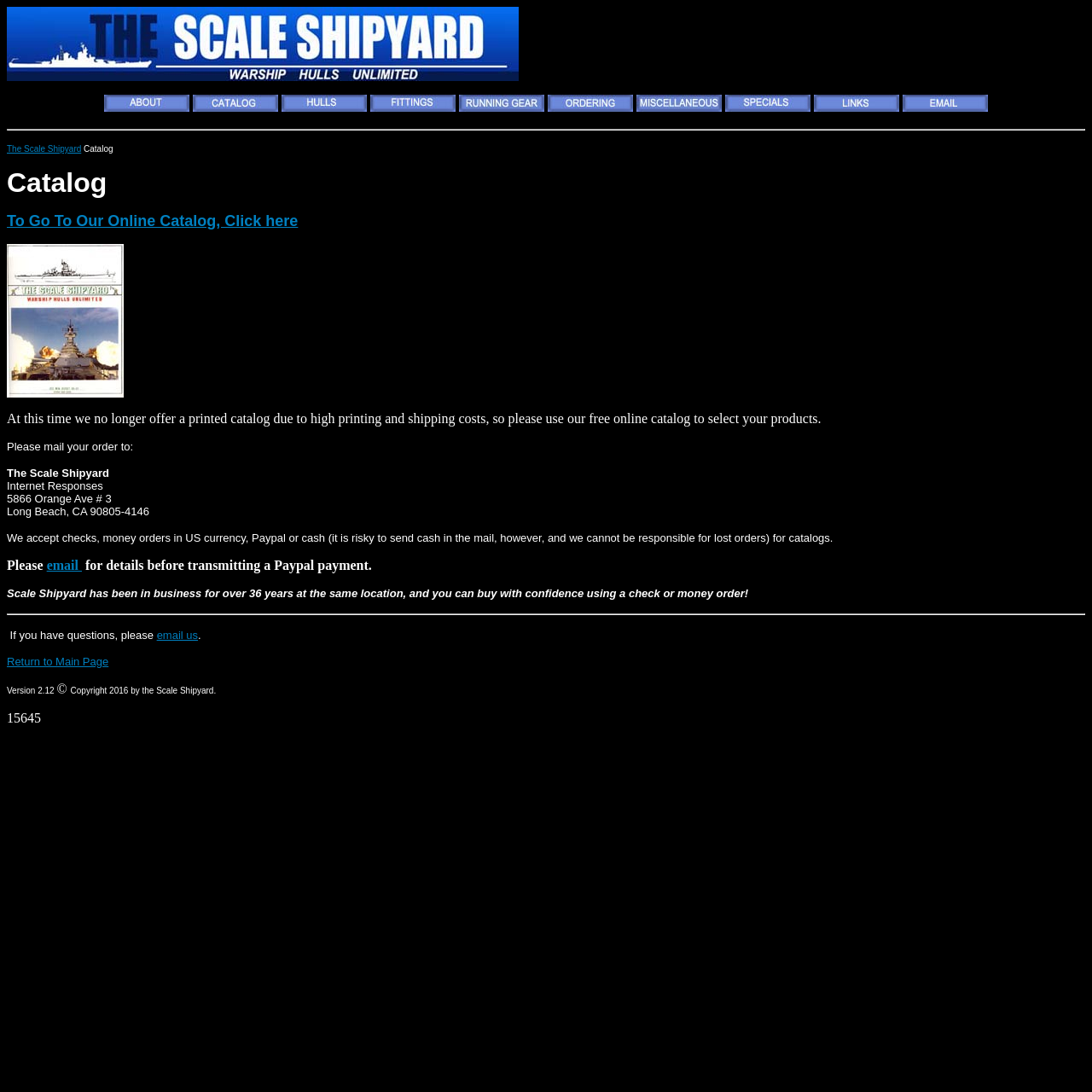For the following element description, predict the bounding box coordinates in the format (top-left x, top-left y, bottom-right x, bottom-right y). All values should be floating point numbers between 0 and 1. Description: alt="Running Gear"

[0.42, 0.091, 0.498, 0.105]